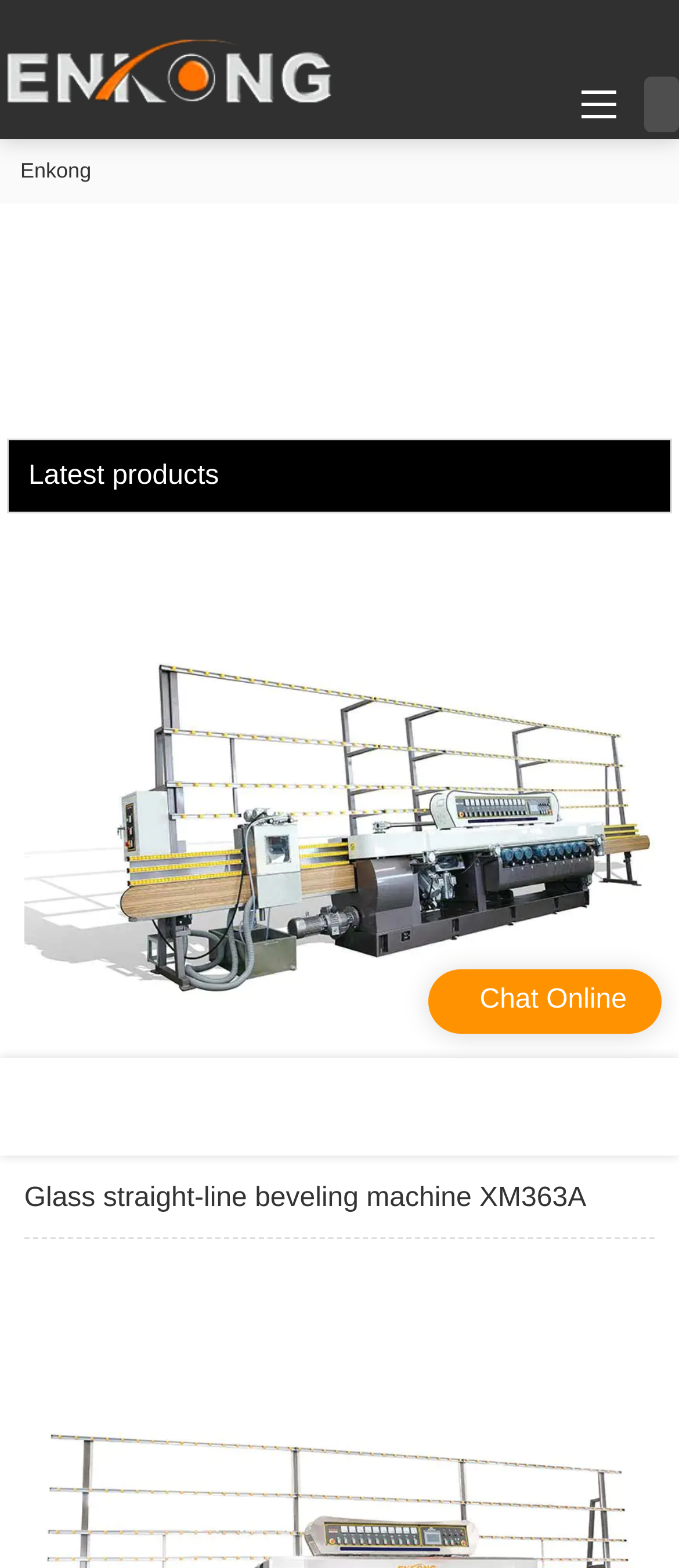Is there a chat feature on the webpage?
Look at the image and provide a short answer using one word or a phrase.

Yes